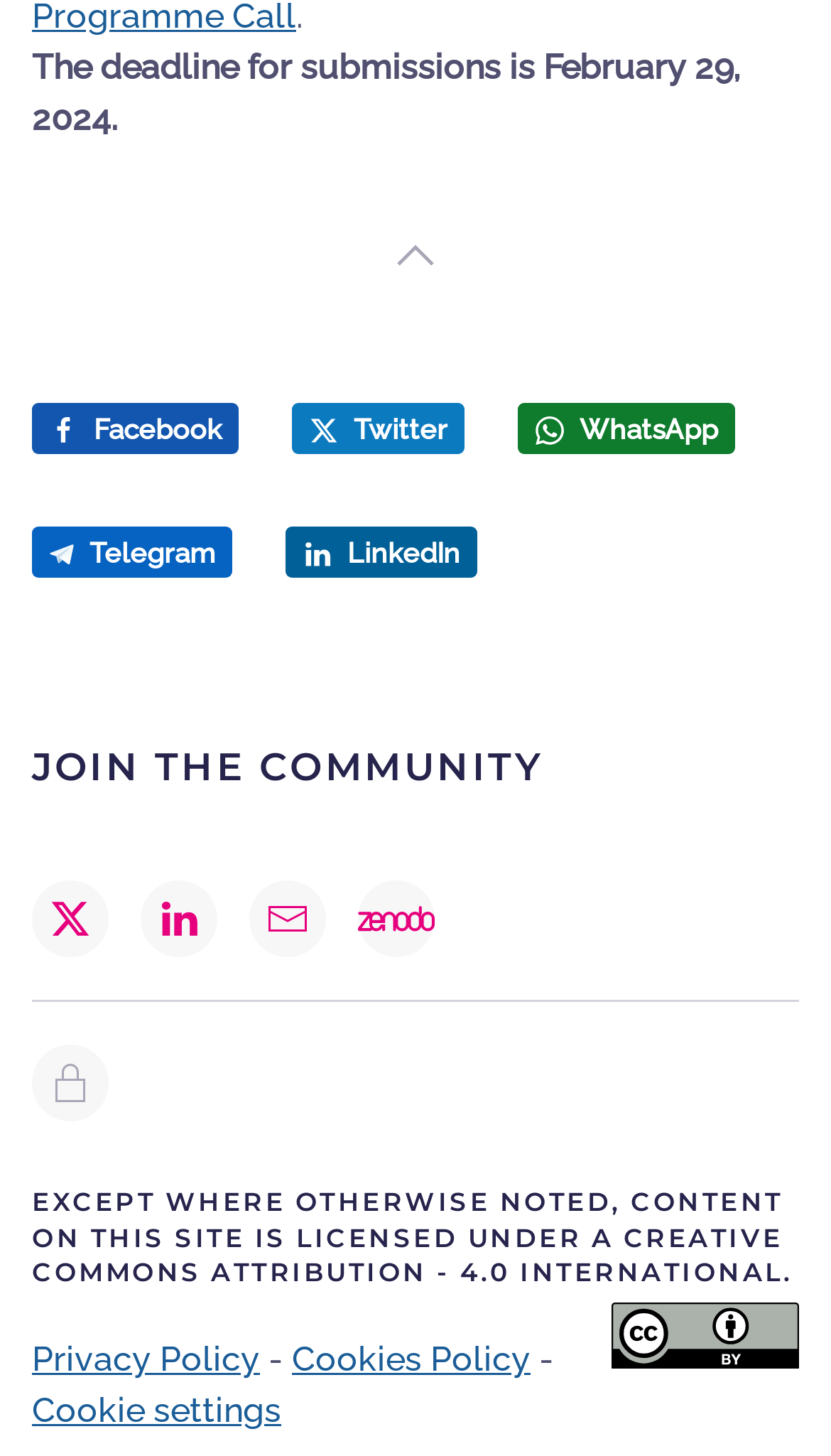What is the deadline for submissions?
Look at the image and respond to the question as thoroughly as possible.

The deadline for submissions is mentioned in the static text element at the top of the page, which says 'The deadline for submissions is February 29, 2024'.